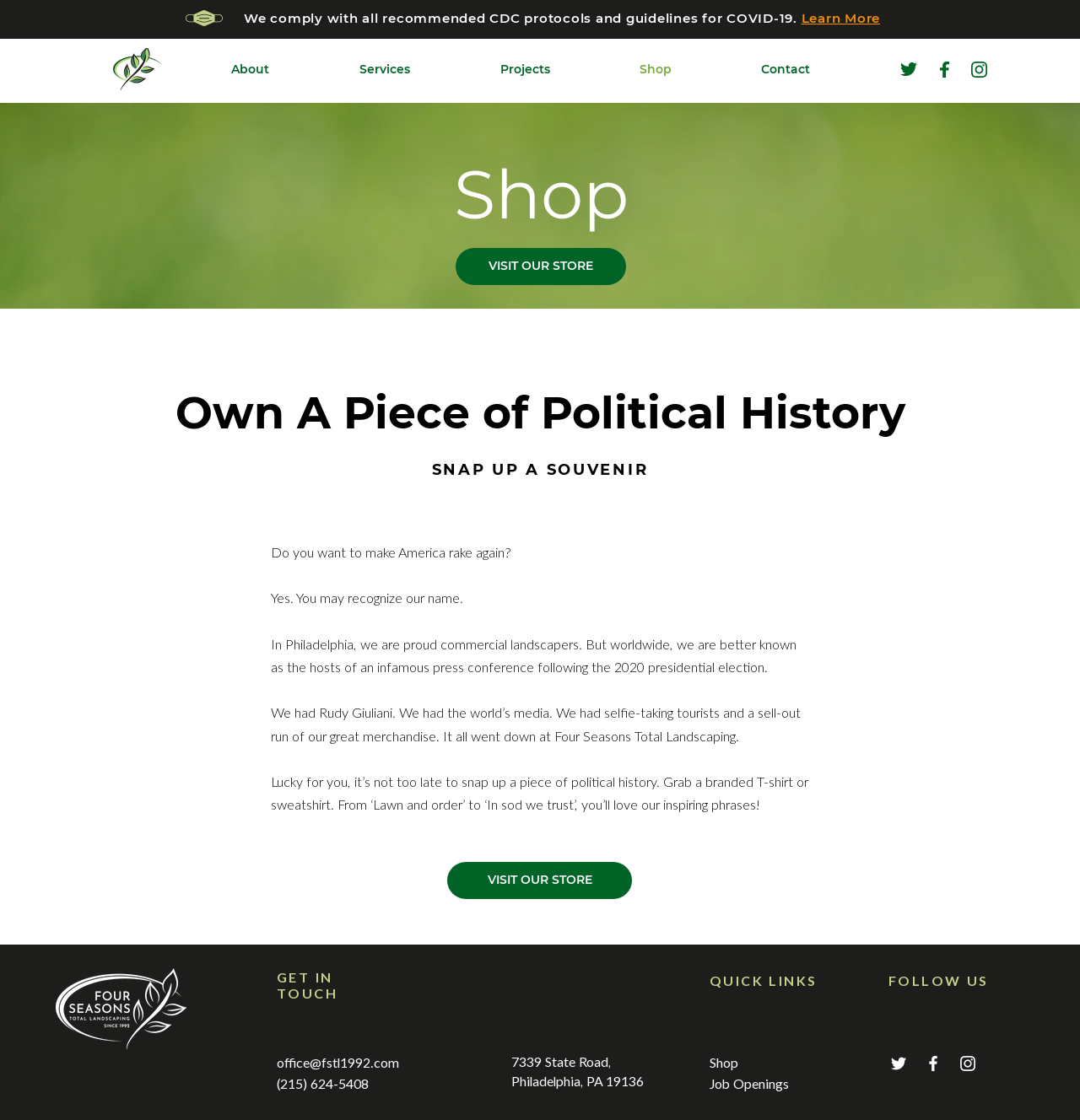What is the location of the company? Refer to the image and provide a one-word or short phrase answer.

Philadelphia, PA 19136